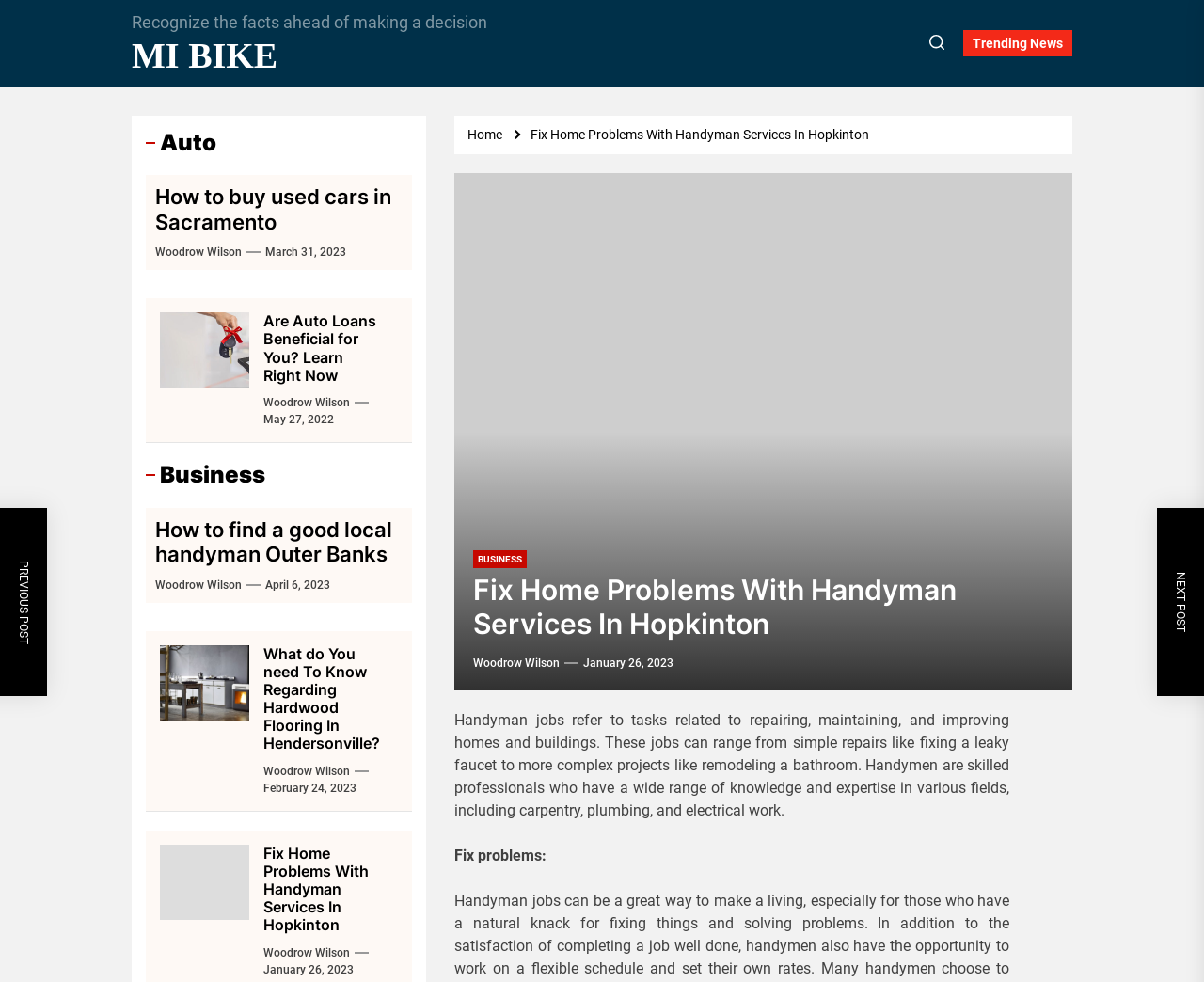What is the location mentioned in the webpage?
Answer the question based on the image using a single word or a brief phrase.

Hopkinton